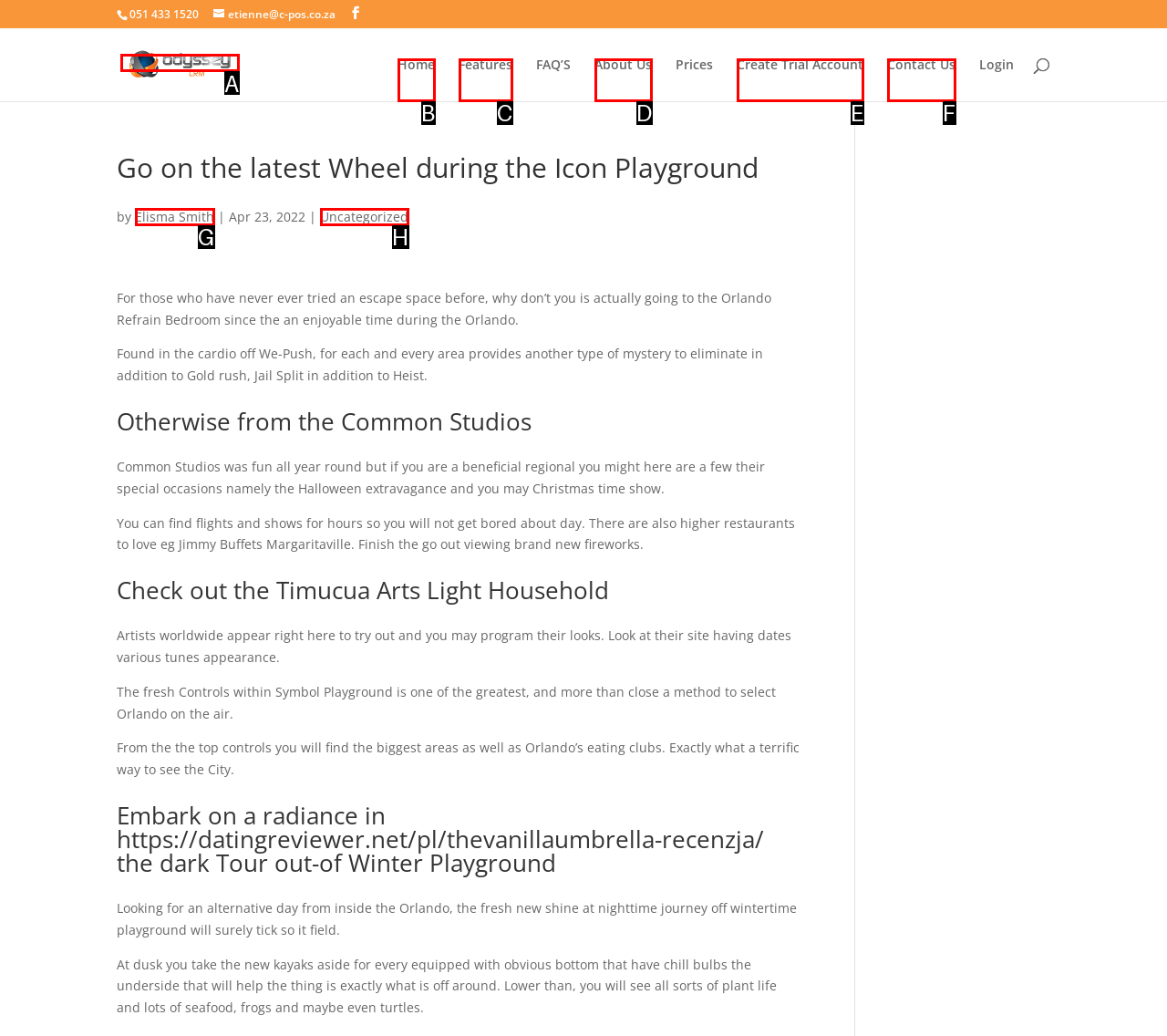Find the option that matches this description: About Us
Provide the corresponding letter directly.

D